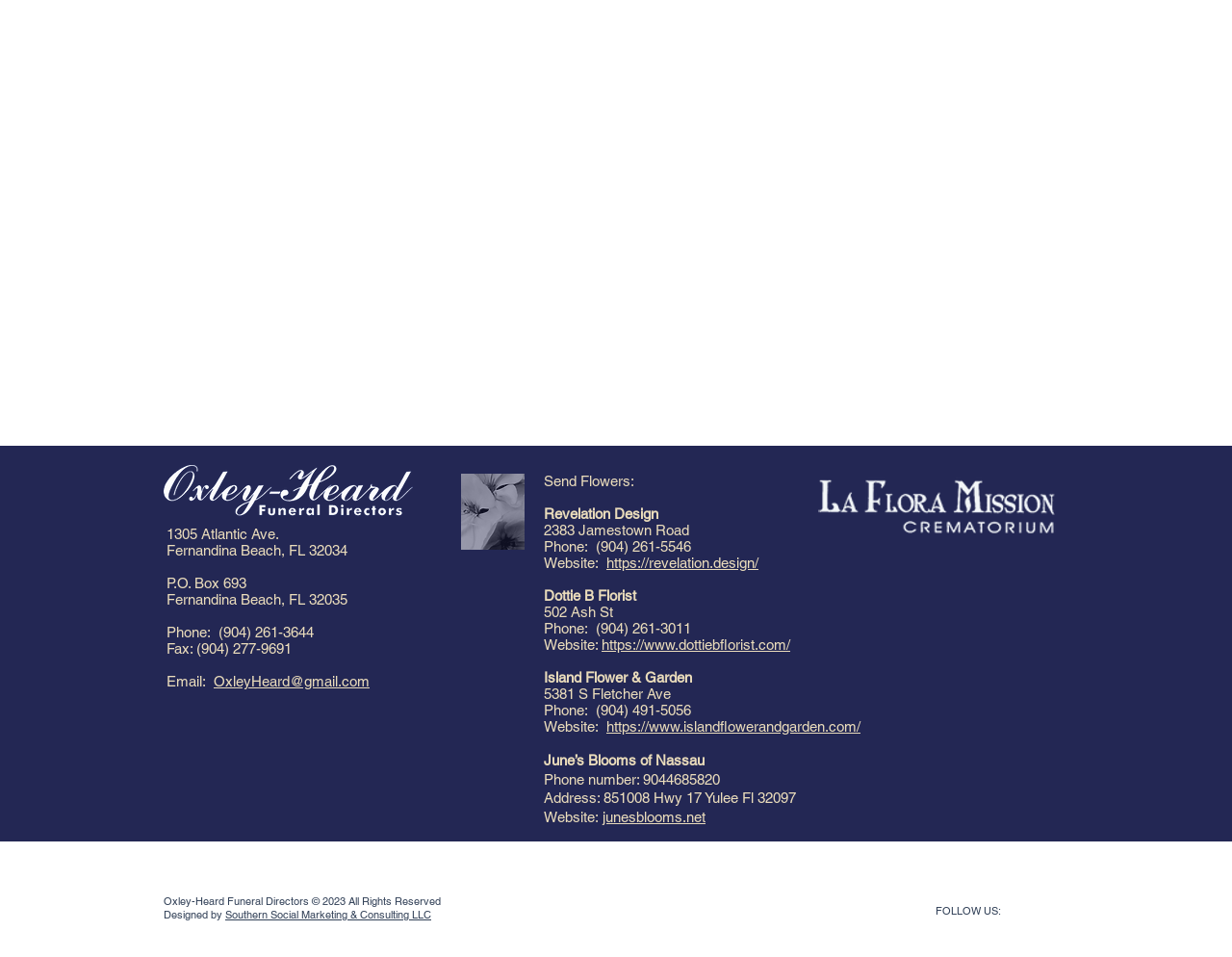Pinpoint the bounding box coordinates of the element that must be clicked to accomplish the following instruction: "Call Dottie B Florist". The coordinates should be in the format of four float numbers between 0 and 1, i.e., [left, top, right, bottom].

[0.441, 0.648, 0.561, 0.665]